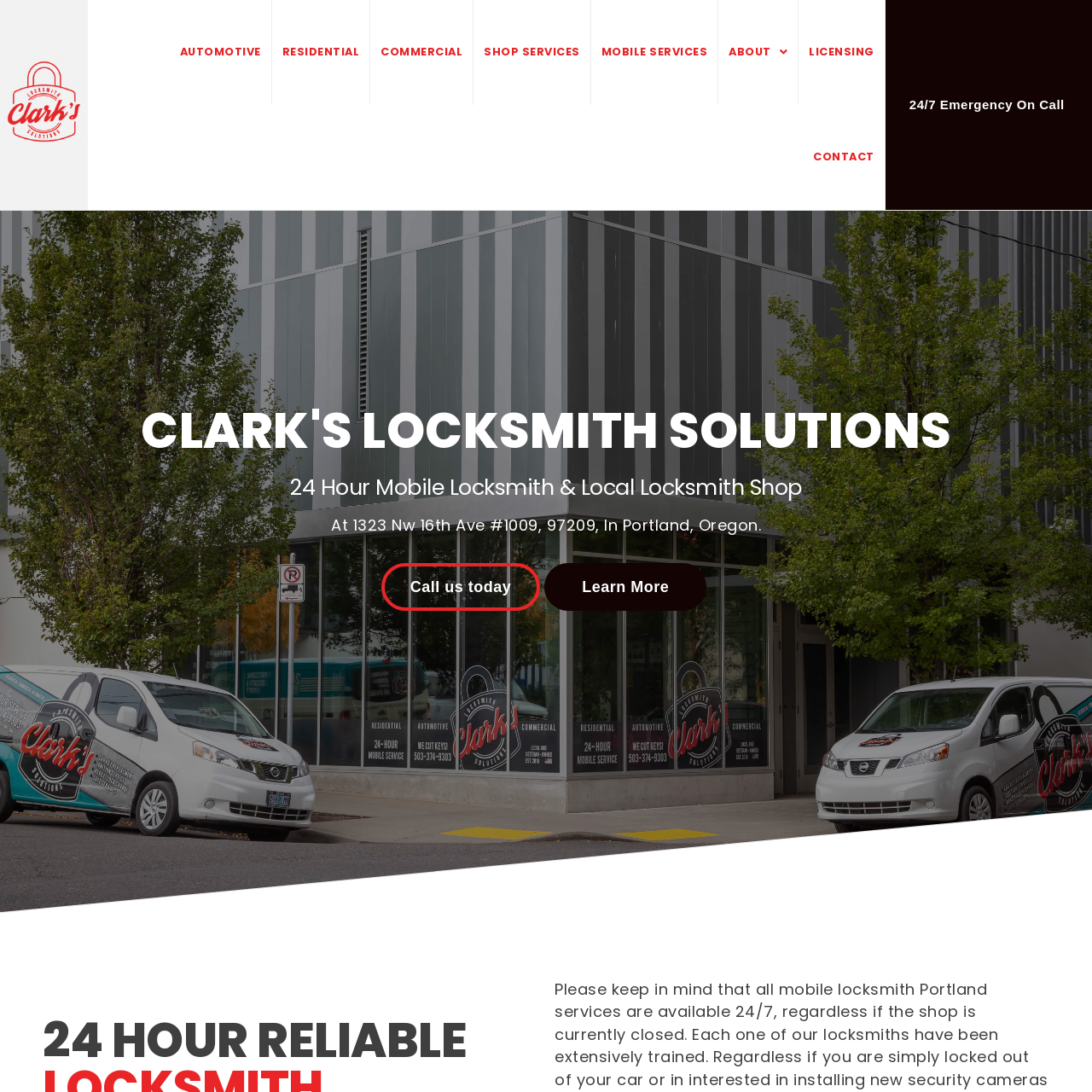Convey a detailed summary of the webpage, mentioning all key elements.

The webpage is about Clark's Locksmith Solutions, a locksmith service located in downtown Portland. At the top left corner, there is a logo of Clark's Locksmith Solutions, which is an image of a red logo. 

Below the logo, there are six main navigation links: AUTOMOTIVE, RESIDENTIAL, COMMERCIAL, SHOP SERVICES, MOBILE SERVICES, and ABOUT, which are aligned horizontally across the top of the page. The ABOUT link has a dropdown menu. 

To the right of the navigation links, there are two more links: LICENSING and CONTACT. The CONTACT link is slightly below the LICENSING link. 

Further down the page, there is a large heading that reads "CLARK'S LOCKSMITH SOLUTIONS". Below the heading, there is a paragraph of text that describes the locksmith service, stating that it is a 24-hour mobile locksmith and local locksmith shop. 

The address of the locksmith shop is provided below the paragraph, which is located at 1323 NW 16th Ave #1009, 97209, in Portland, Oregon. 

There are two calls-to-action below the address: "Call us today" and "Learn More", which are links that encourage visitors to take action. 

At the bottom right corner of the page, there is a link that reads "24/7 Emergency On Call".